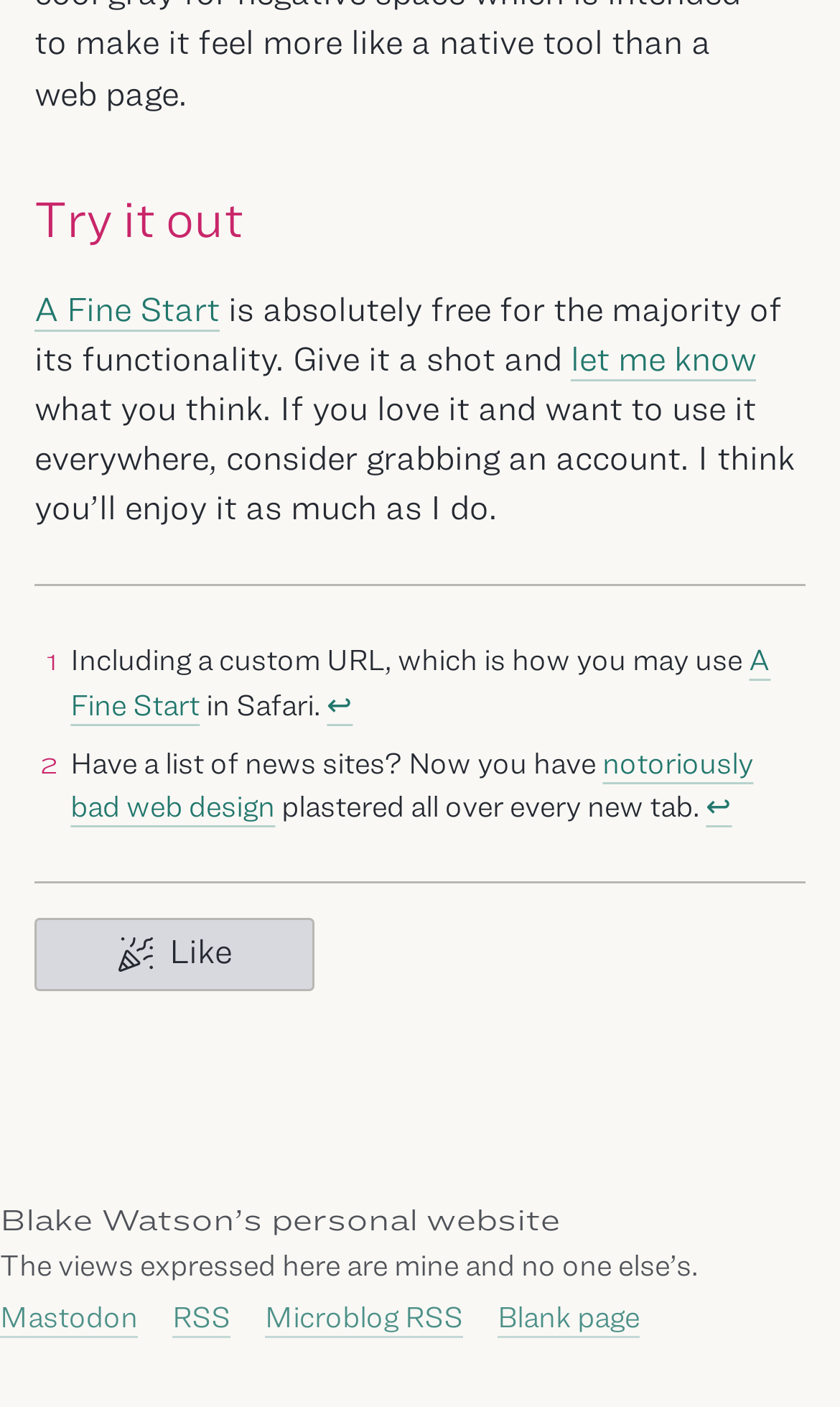Determine the bounding box for the UI element as described: "notoriously bad web design". The coordinates should be represented as four float numbers between 0 and 1, formatted as [left, top, right, bottom].

[0.084, 0.53, 0.897, 0.586]